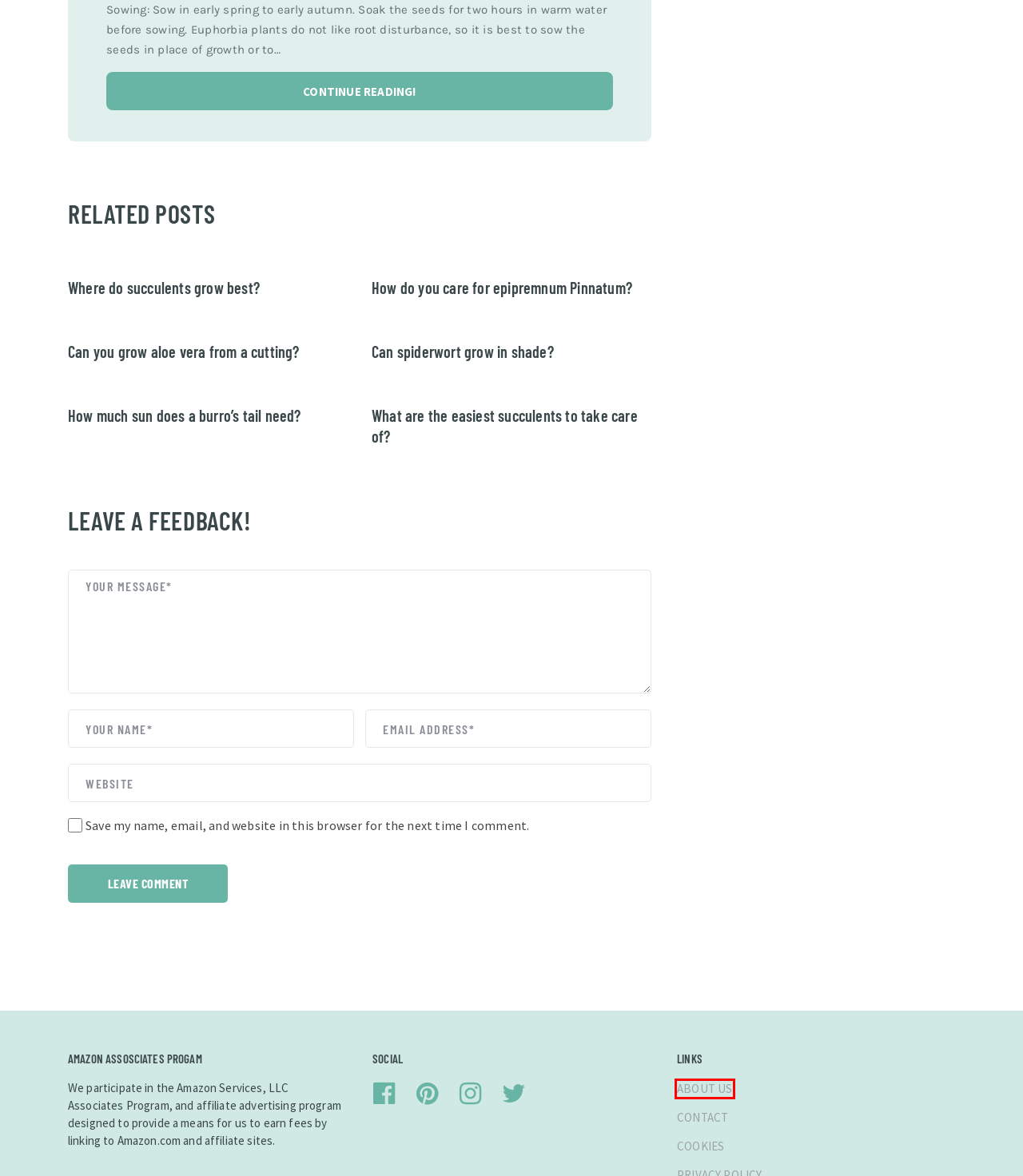Inspect the screenshot of a webpage with a red rectangle bounding box. Identify the webpage description that best corresponds to the new webpage after clicking the element inside the bounding box. Here are the candidates:
A. What are the easiest succulents to take care of? - Succulents Addiction
B. About us - Succulents Addiction
C. Can you grow aloe vera from a cutting? - Succulents Addiction
D. How do you care for epipremnum Pinnatum? - Succulents Addiction
E. Where do succulents grow best? - Succulents Addiction
F. Cookies - Succulents Addiction
G. Contact - Succulents Addiction
H. Can spiderwort grow in shade? - Succulents Addiction

B